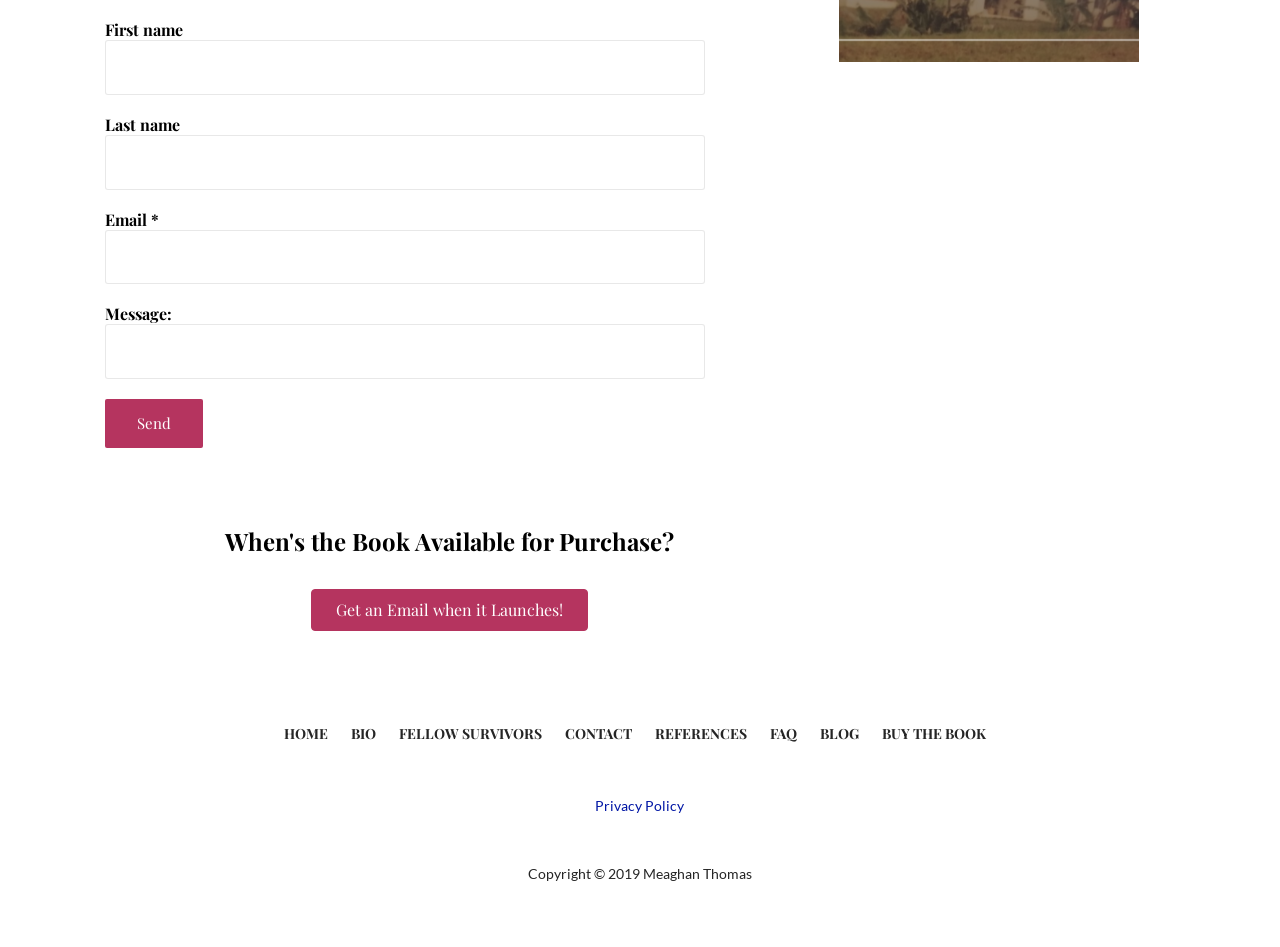Bounding box coordinates are to be given in the format (top-left x, top-left y, bottom-right x, bottom-right y). All values must be floating point numbers between 0 and 1. Provide the bounding box coordinate for the UI element described as: What You Can Do

None